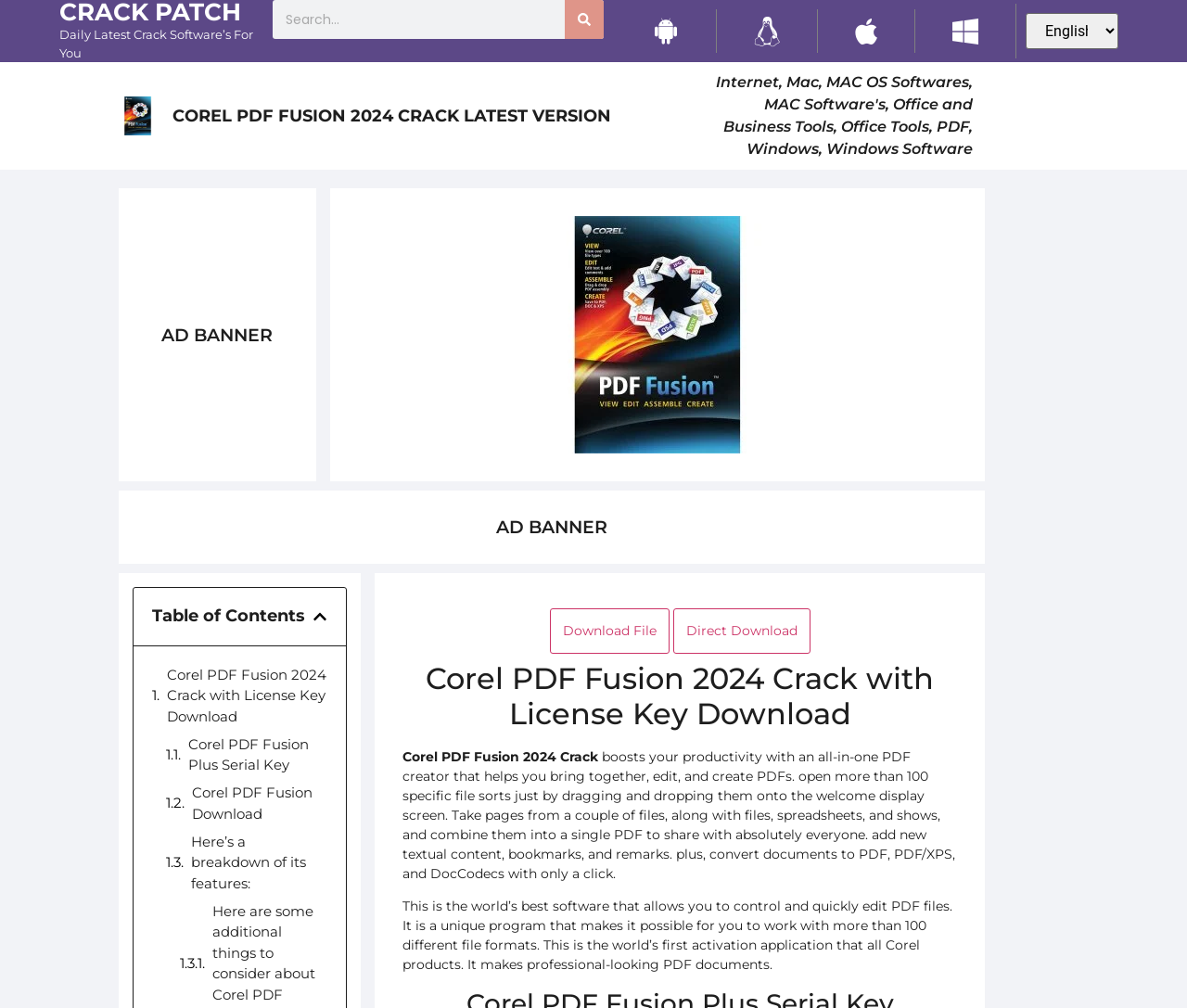What can users do with the software?
Provide a short answer using one word or a brief phrase based on the image.

Combine files into a single PDF